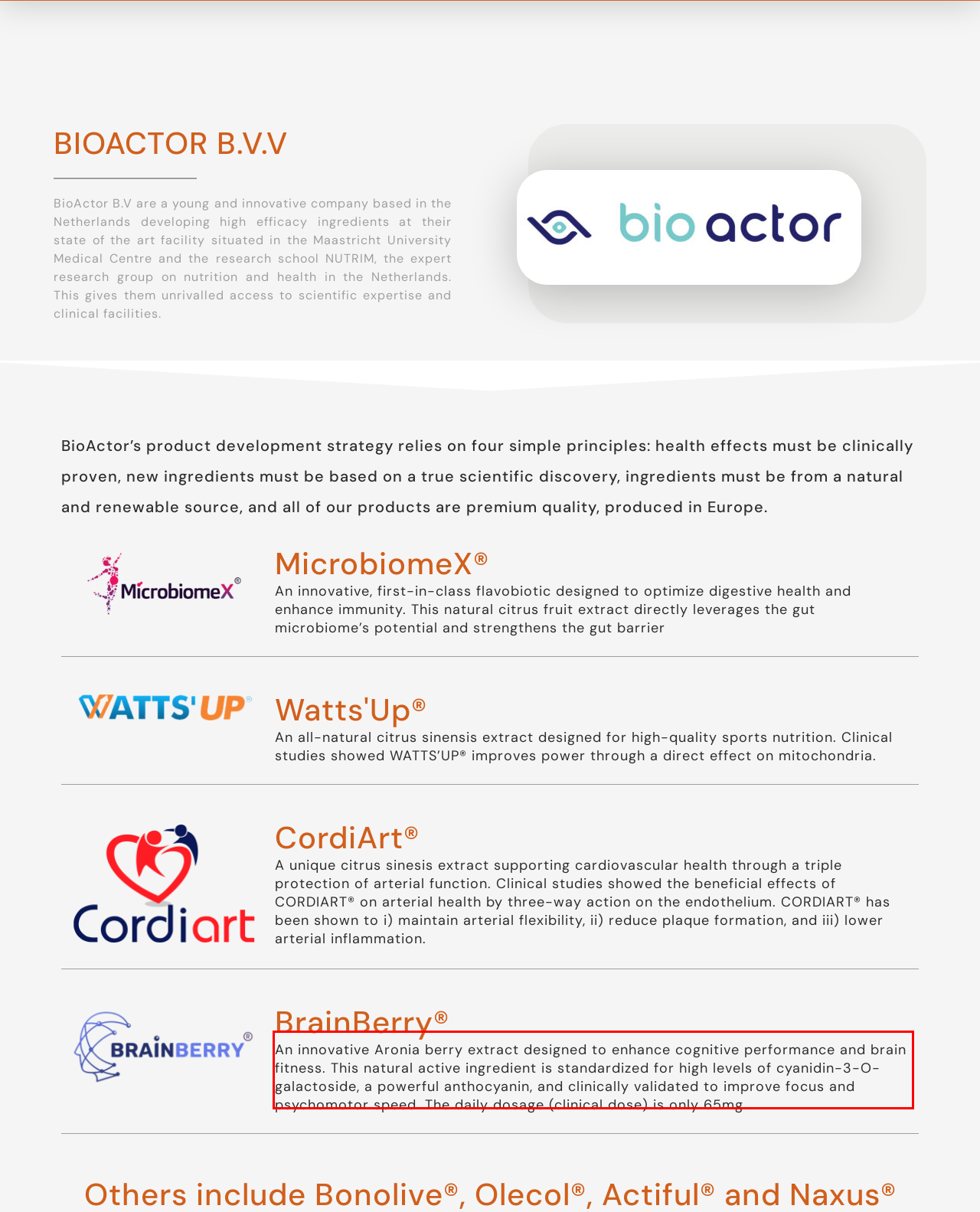There is a screenshot of a webpage with a red bounding box around a UI element. Please use OCR to extract the text within the red bounding box.

An innovative Aronia berry extract designed to enhance cognitive performance and brain fitness. This natural active ingredient is standardized for high levels of cyanidin-3-O-galactoside, a powerful anthocyanin, and clinically validated to improve focus and psychomotor speed. The daily dosage (clinical dose) is only 65mg.